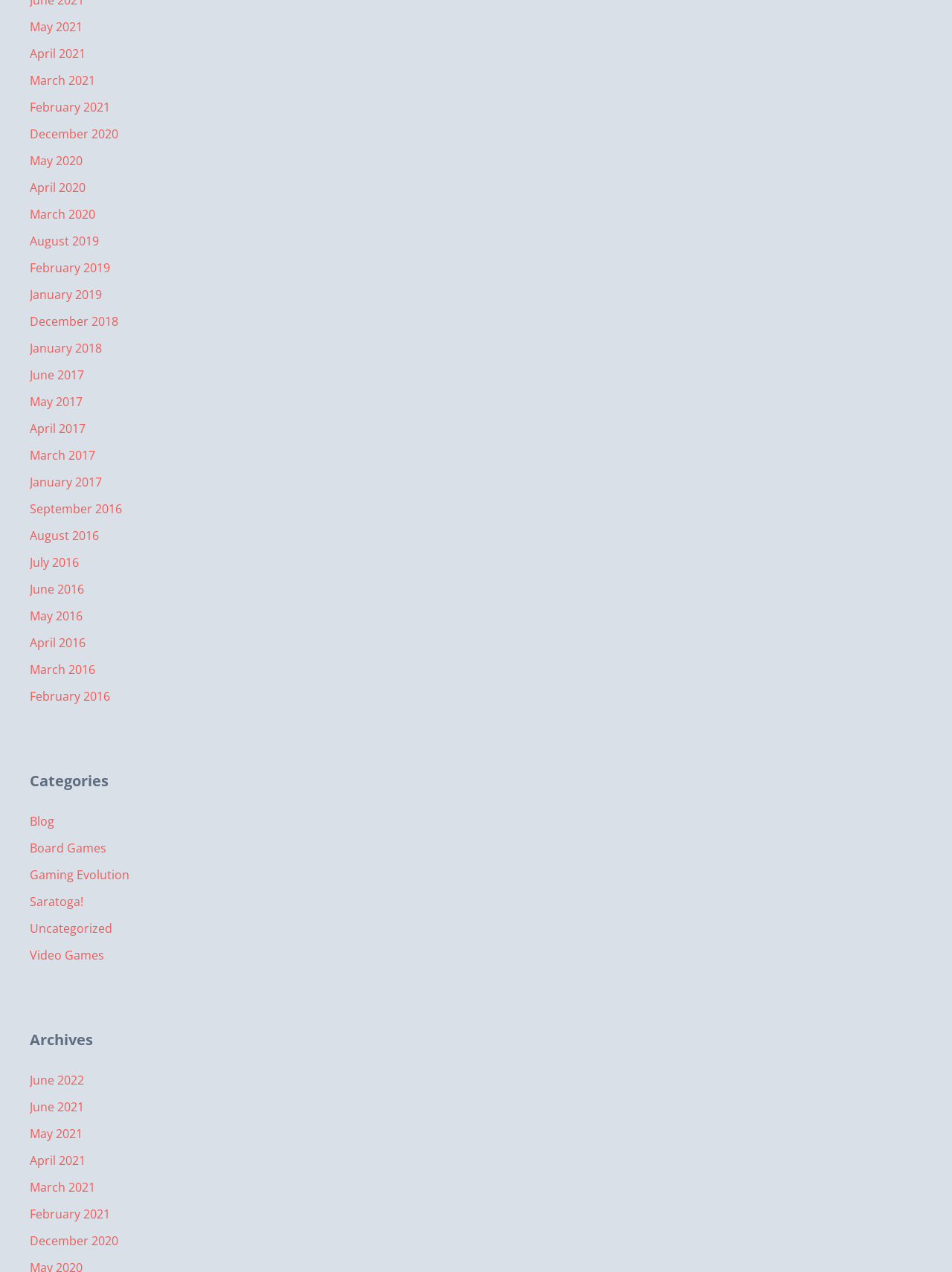Please locate the bounding box coordinates for the element that should be clicked to achieve the following instruction: "Check June 2022 archives". Ensure the coordinates are given as four float numbers between 0 and 1, i.e., [left, top, right, bottom].

[0.031, 0.842, 0.088, 0.855]